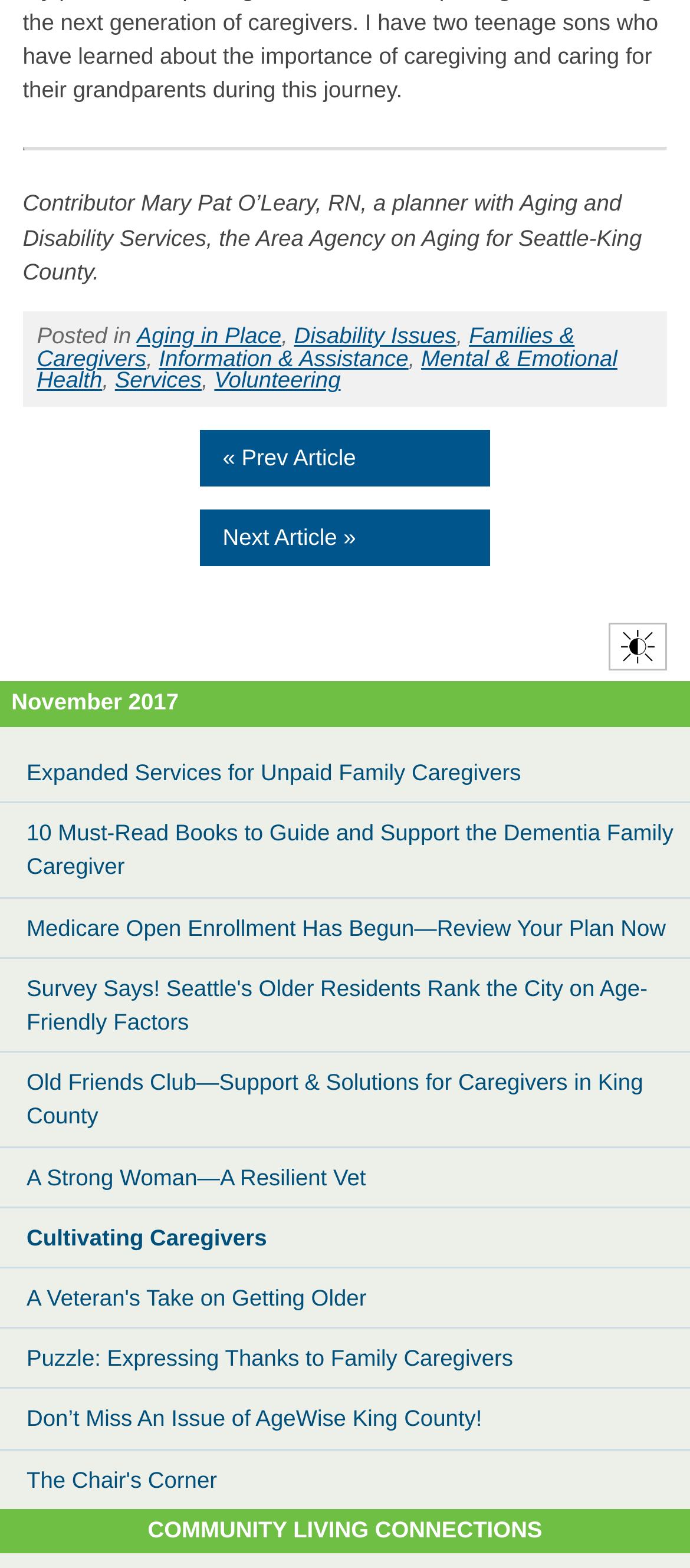Provide a brief response to the question using a single word or phrase: 
What is the contributor's name?

Mary Pat O’Leary, RN